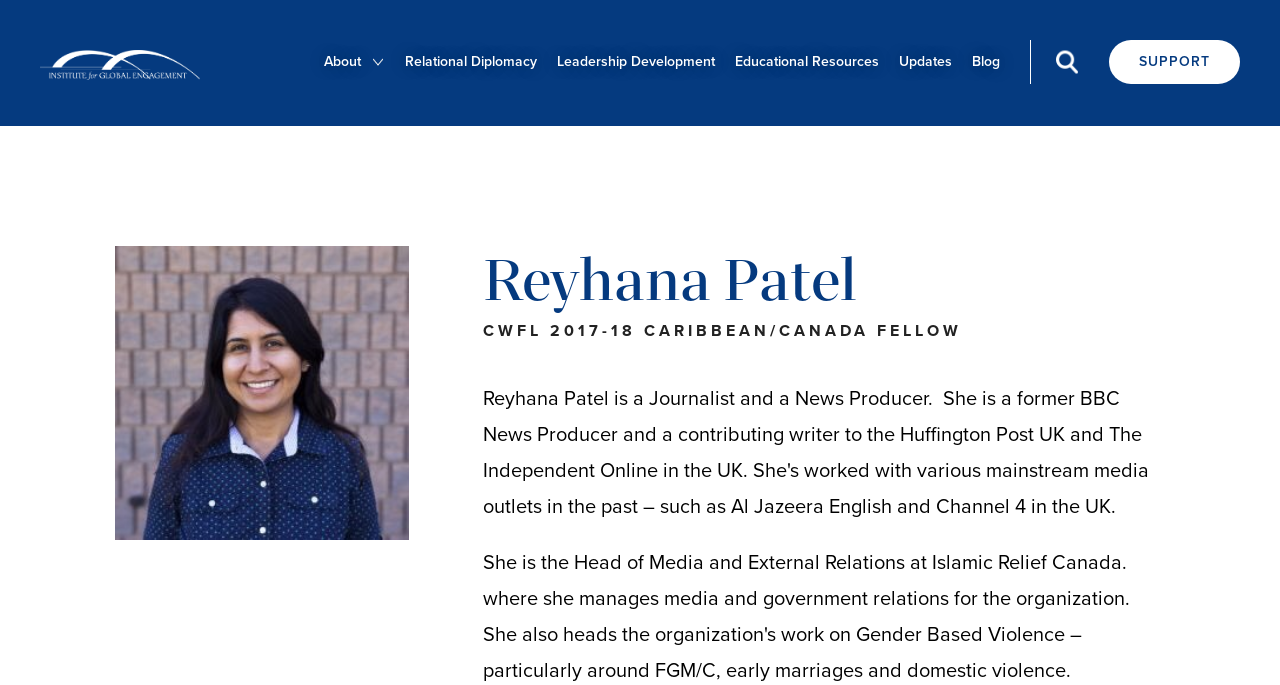Please answer the following question using a single word or phrase: 
What is the name of the organization linked at the top left?

Institute for Global Engagement